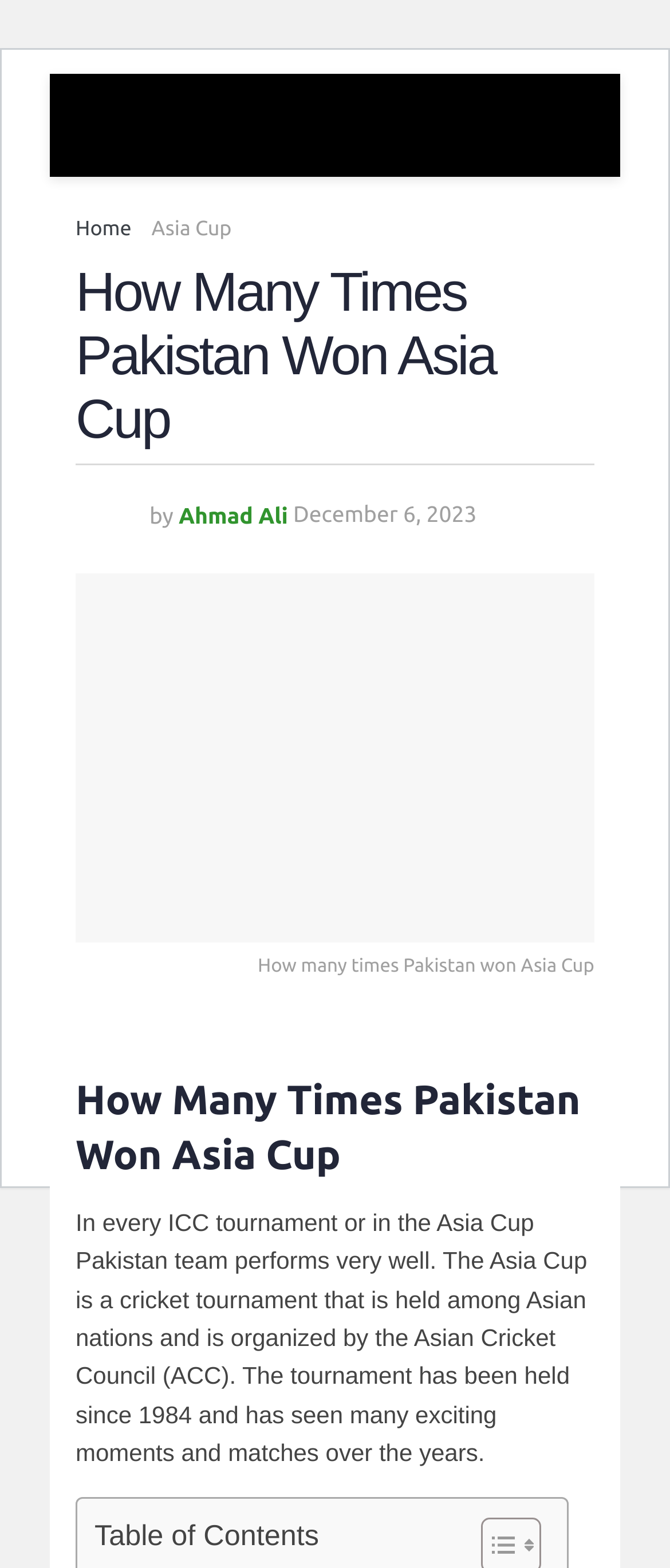What is the topic of the article?
Using the image as a reference, answer the question in detail.

The title of the article and the content of the article suggest that the topic is about Pakistan's wins in the Asia Cup tournament. The article provides information about Pakistan's performance in the tournament and its significance in the country's cricketing history.